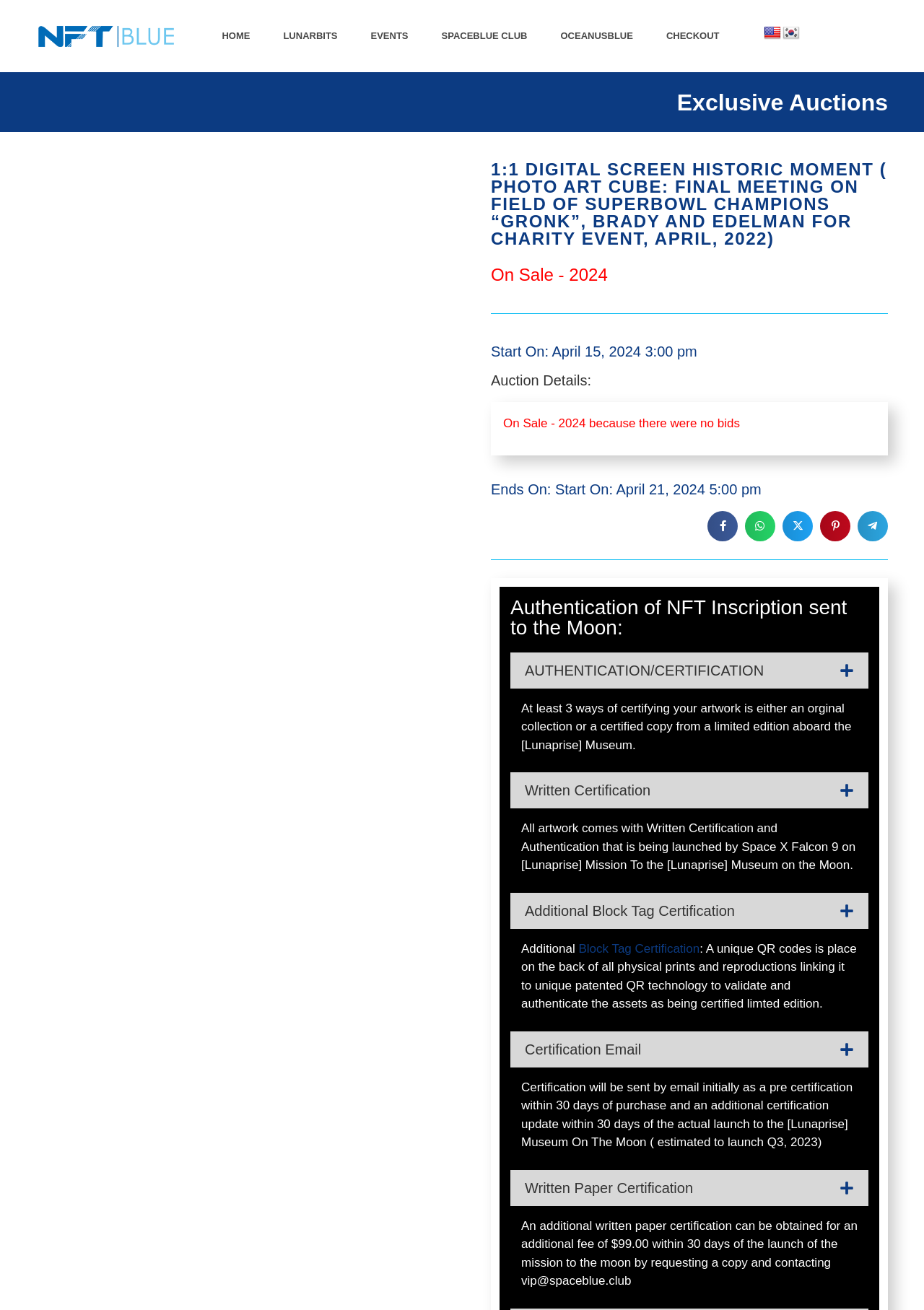Find and specify the bounding box coordinates that correspond to the clickable region for the instruction: "Click the logo".

None